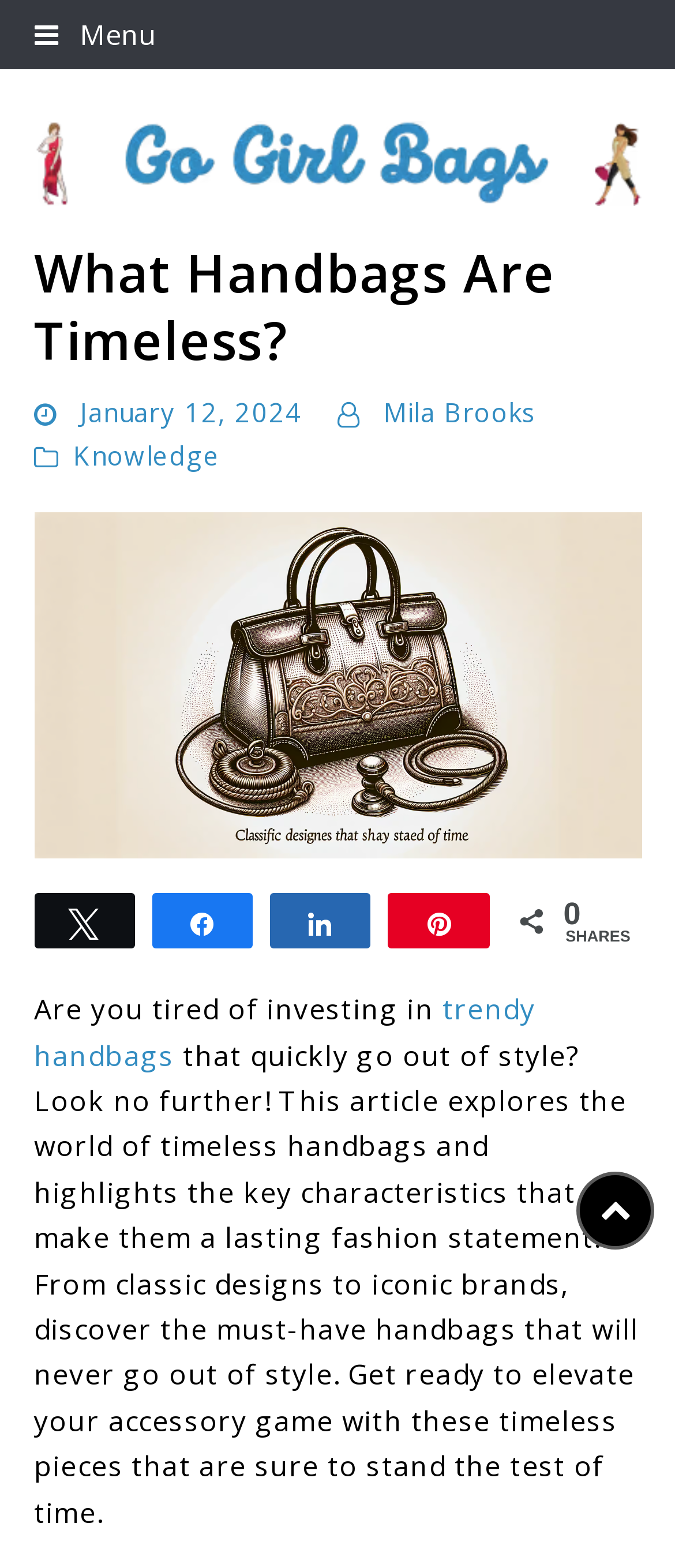Generate a comprehensive caption for the webpage you are viewing.

This webpage is about timeless handbags, with a focus on exploring the world of classic and iconic handbags that never go out of style. At the top left corner, there is a menu button with a hamburger icon, followed by the Go Girl Bags logo, which is an image. Next to the logo is a heading that reads "Go Girl Bags". 

Below the logo, there is a static text that says "Carry Fashion on Your Arm: Find the Perfect Handbag for You". This text is followed by a header that contains the main title "What Handbags Are Timeless?" along with the date "January 12, 2024" and the author's name "Mila Brooks". 

On the same level as the title, there are several links, including "Knowledge" and a link to the article "What Handbags Are Timeless?" with an accompanying image. 

Further down, there are social media sharing links, including Twitter, Facebook, and Pinterest, along with a count of shares. 

The main content of the webpage starts with a question, "Are you tired of investing in trendy handbags that quickly go out of style?" and then provides an introduction to the article, which explores the world of timeless handbags and highlights their key characteristics. The text continues to describe how these handbags can elevate one's accessory game and stand the test of time. 

At the bottom right corner, there is a button with a search icon.